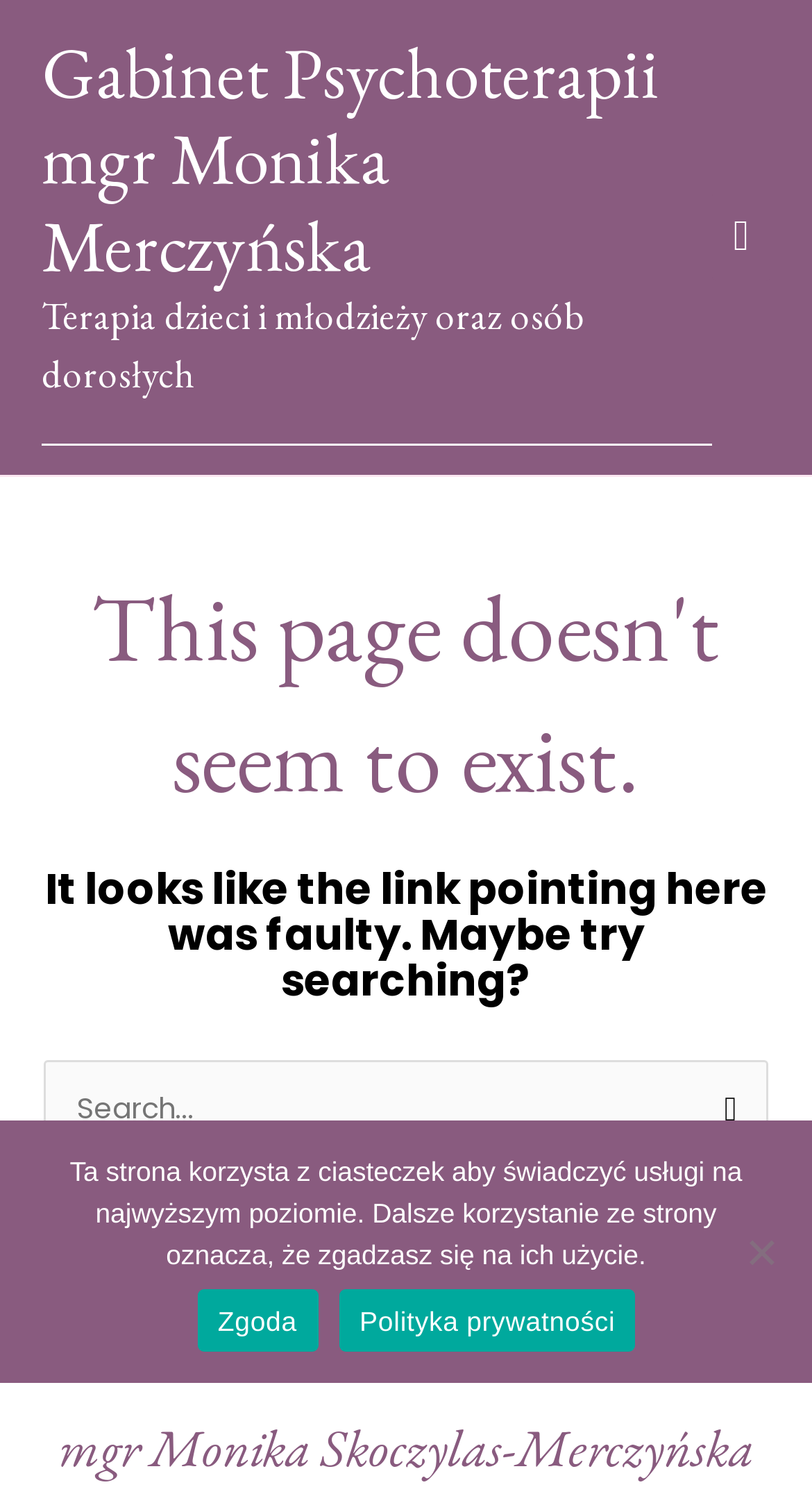What is the name of the psychologist?
From the details in the image, provide a complete and detailed answer to the question.

The name of the psychologist can be found in the link 'Gabinet Psychoterapii mgr Monika Merczyńska' at the top of the page, and also in the text 'mgr Monika Skoczylas-Merczyńska' at the bottom of the page.